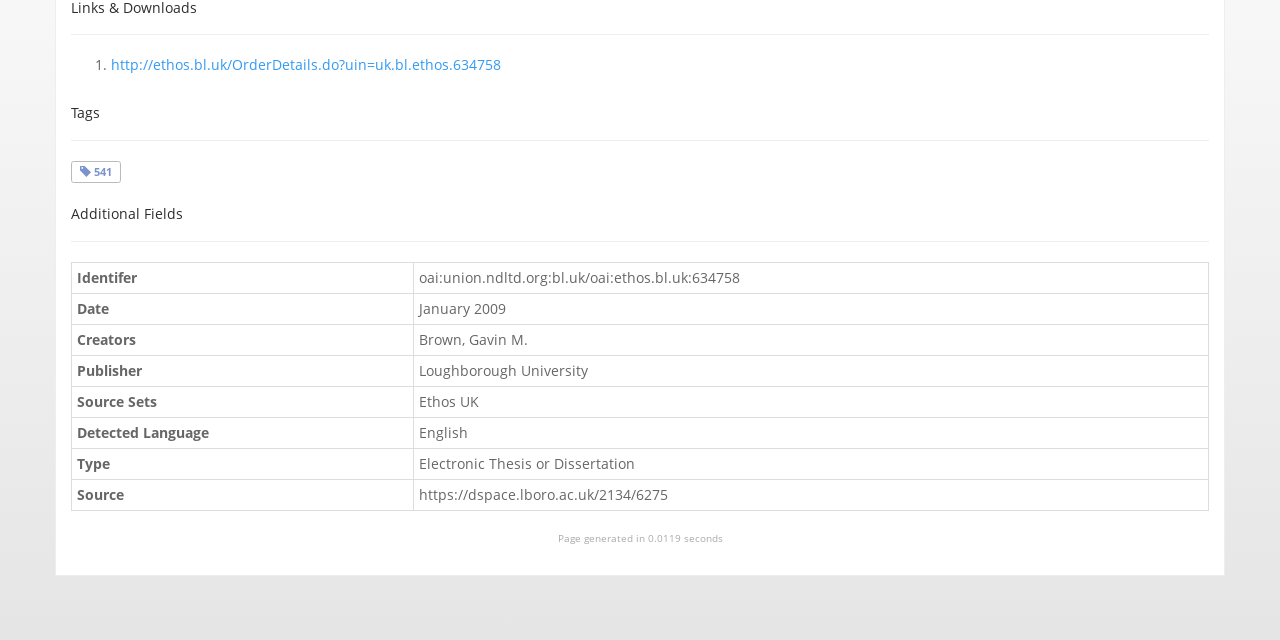Identify the bounding box coordinates for the UI element described as follows: "541". Ensure the coordinates are four float numbers between 0 and 1, formatted as [left, top, right, bottom].

[0.062, 0.257, 0.088, 0.279]